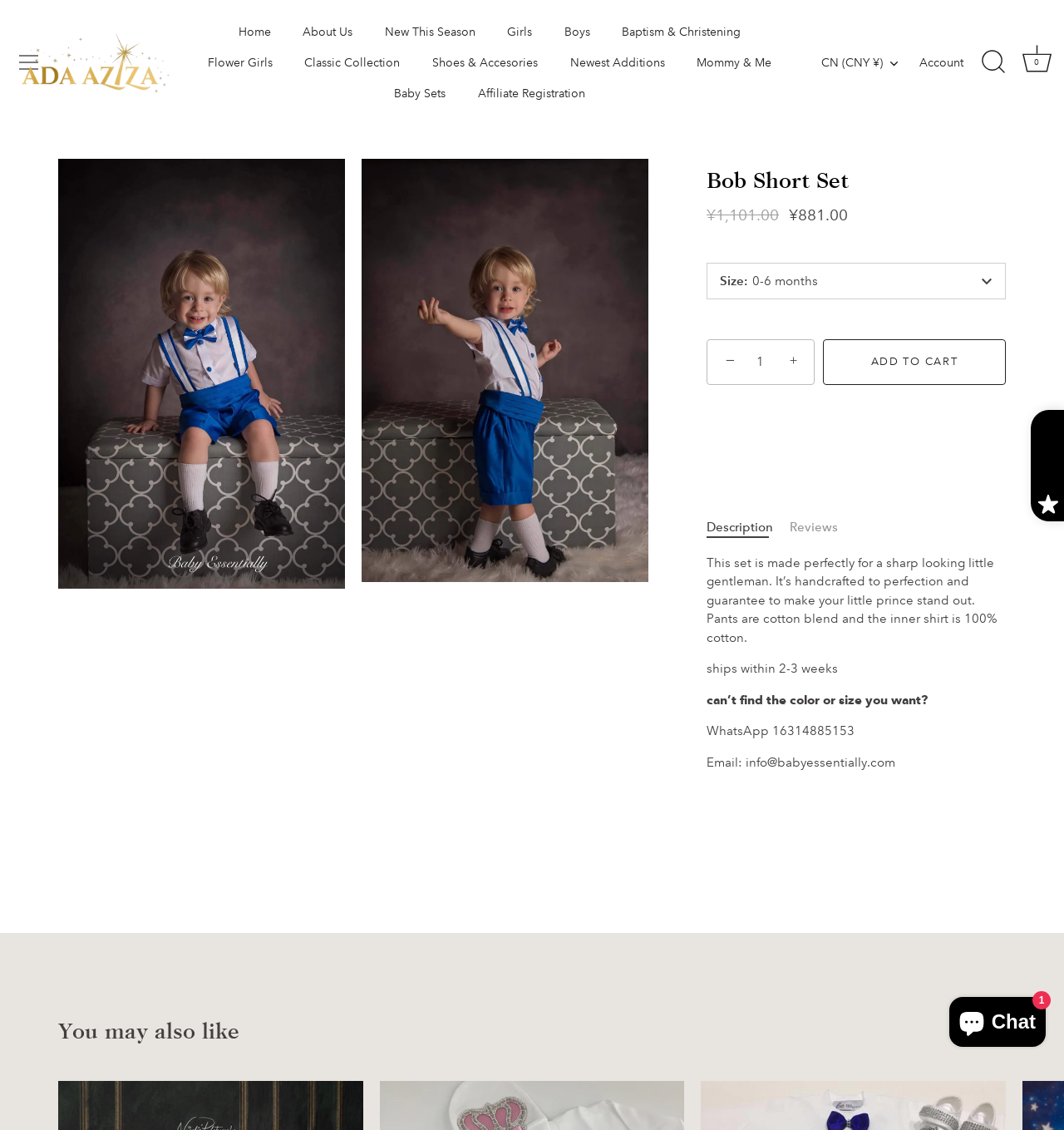What is the material of the inner shirt?
Based on the image, respond with a single word or phrase.

100% cotton